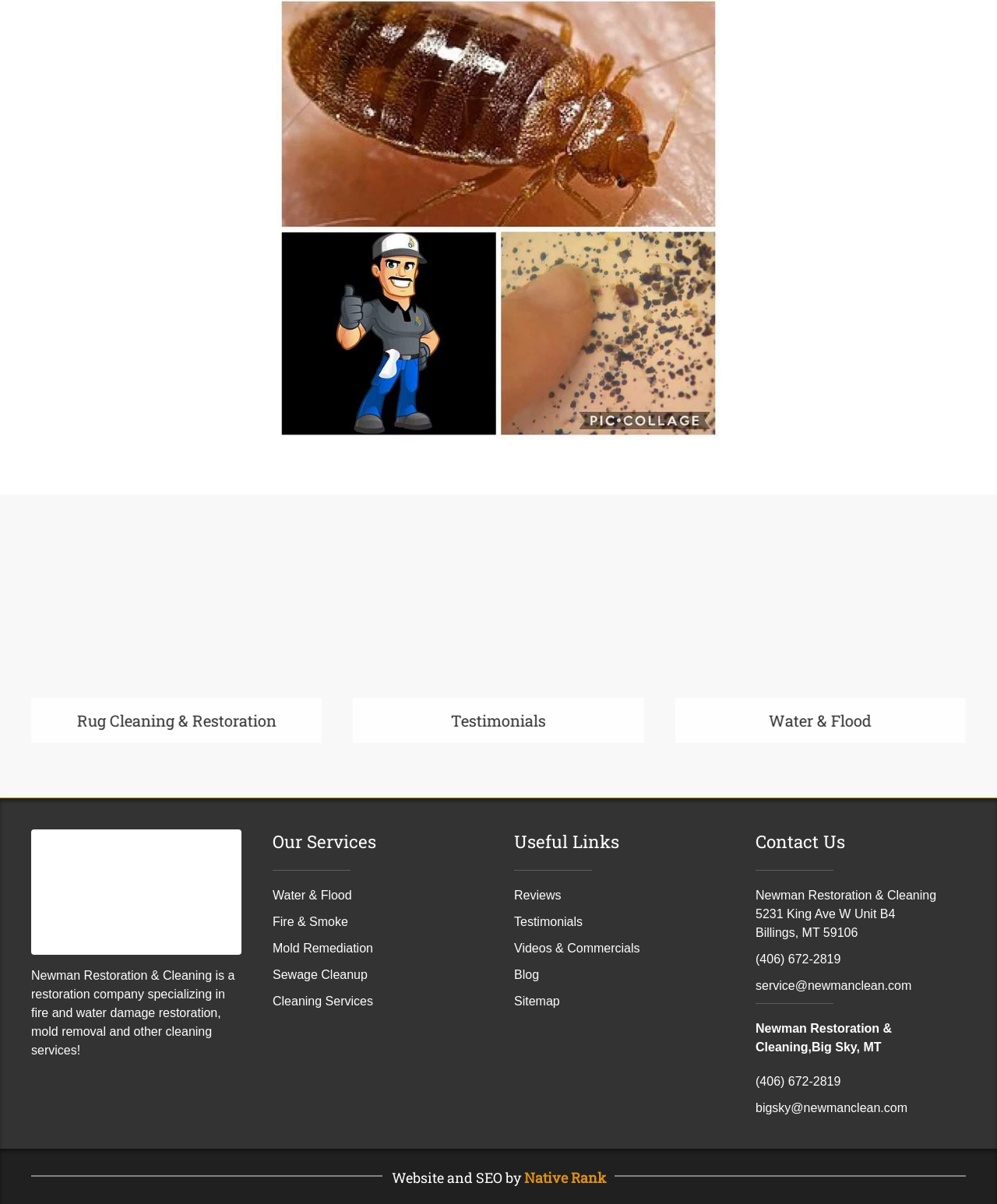Can you show the bounding box coordinates of the region to click on to complete the task described in the instruction: "Read about Testimonials"?

[0.366, 0.589, 0.634, 0.608]